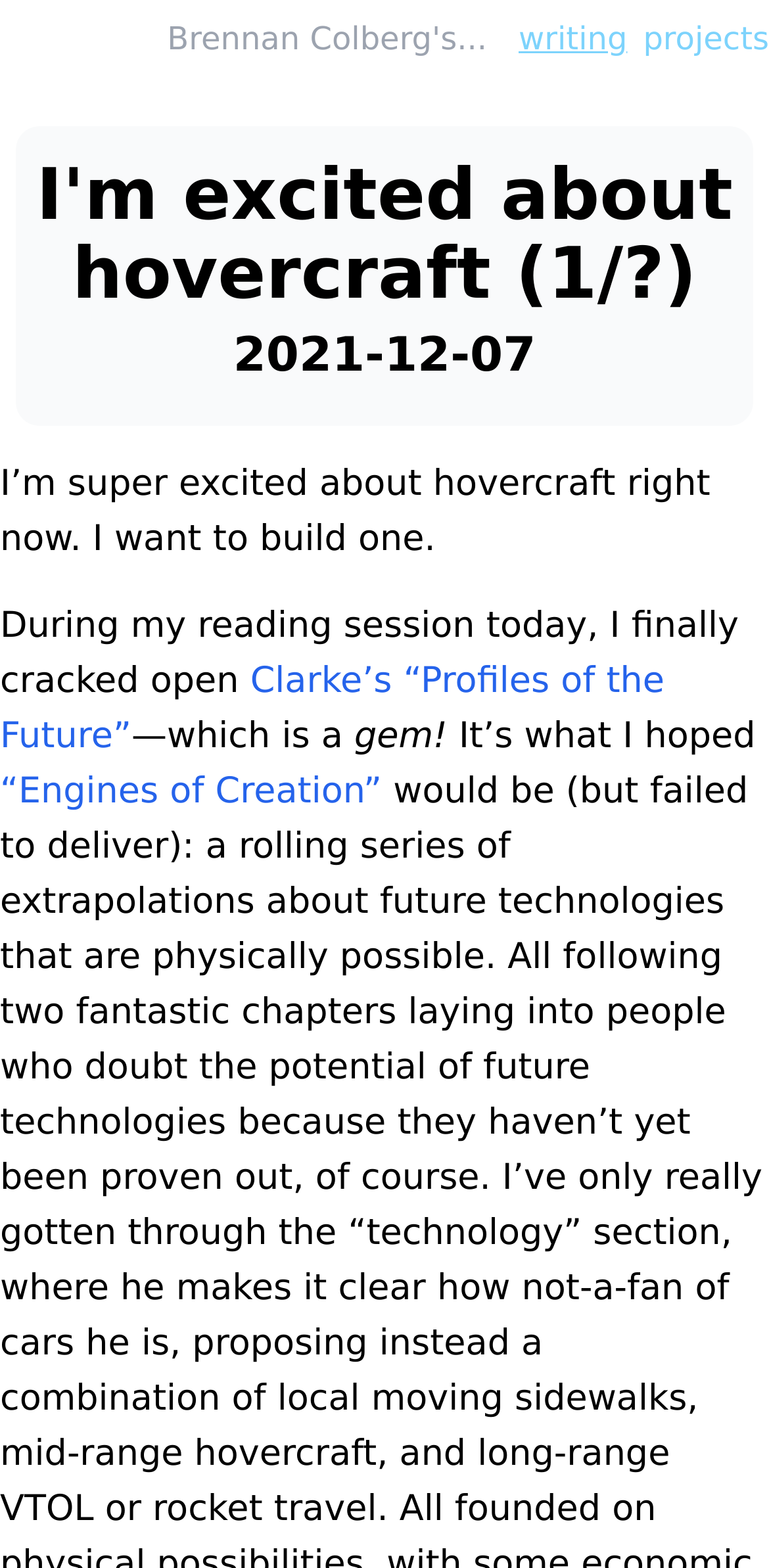What is the author's name?
Please give a detailed and elaborate explanation in response to the question.

The author's name is obtained from the link 'Brennan Colberg's...' at the top of the webpage, which suggests that the webpage is written by or belongs to Brennan Colberg.